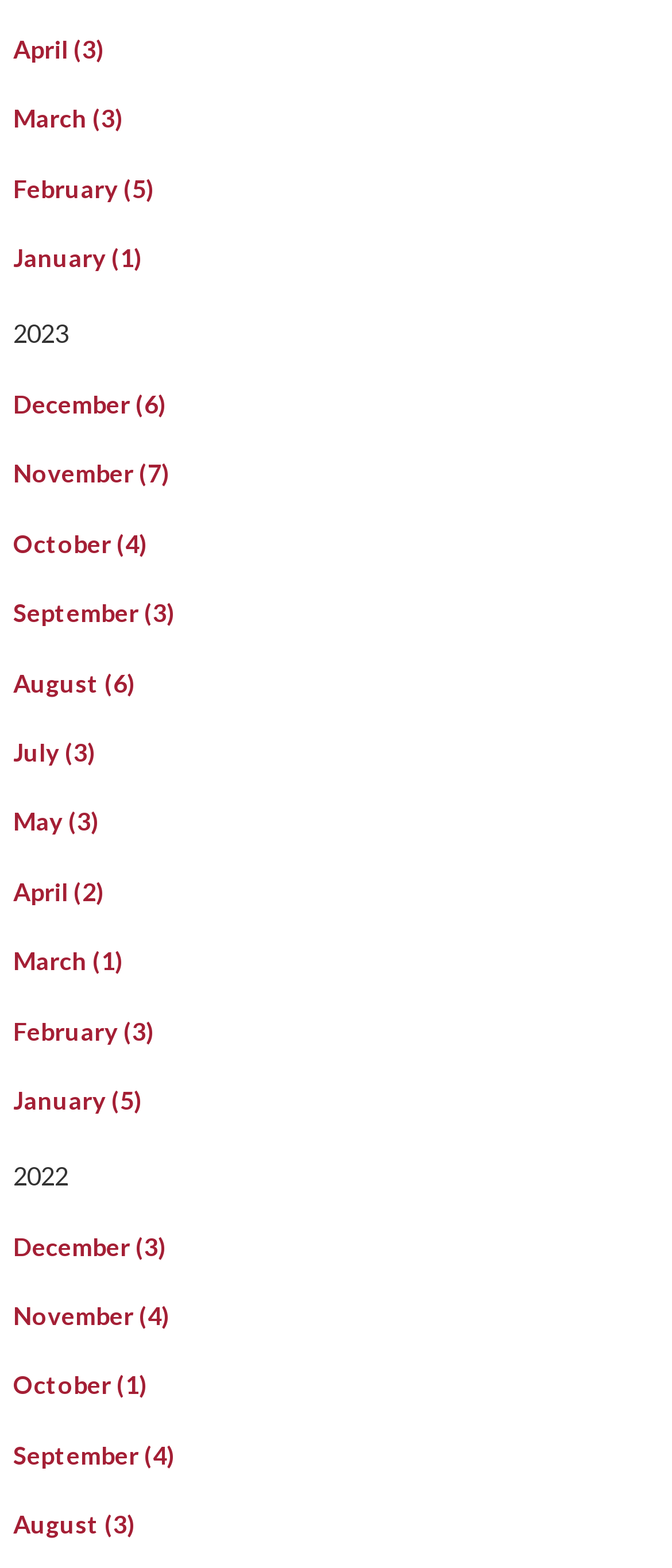How many months have 3 links?
Give a single word or phrase answer based on the content of the image.

5